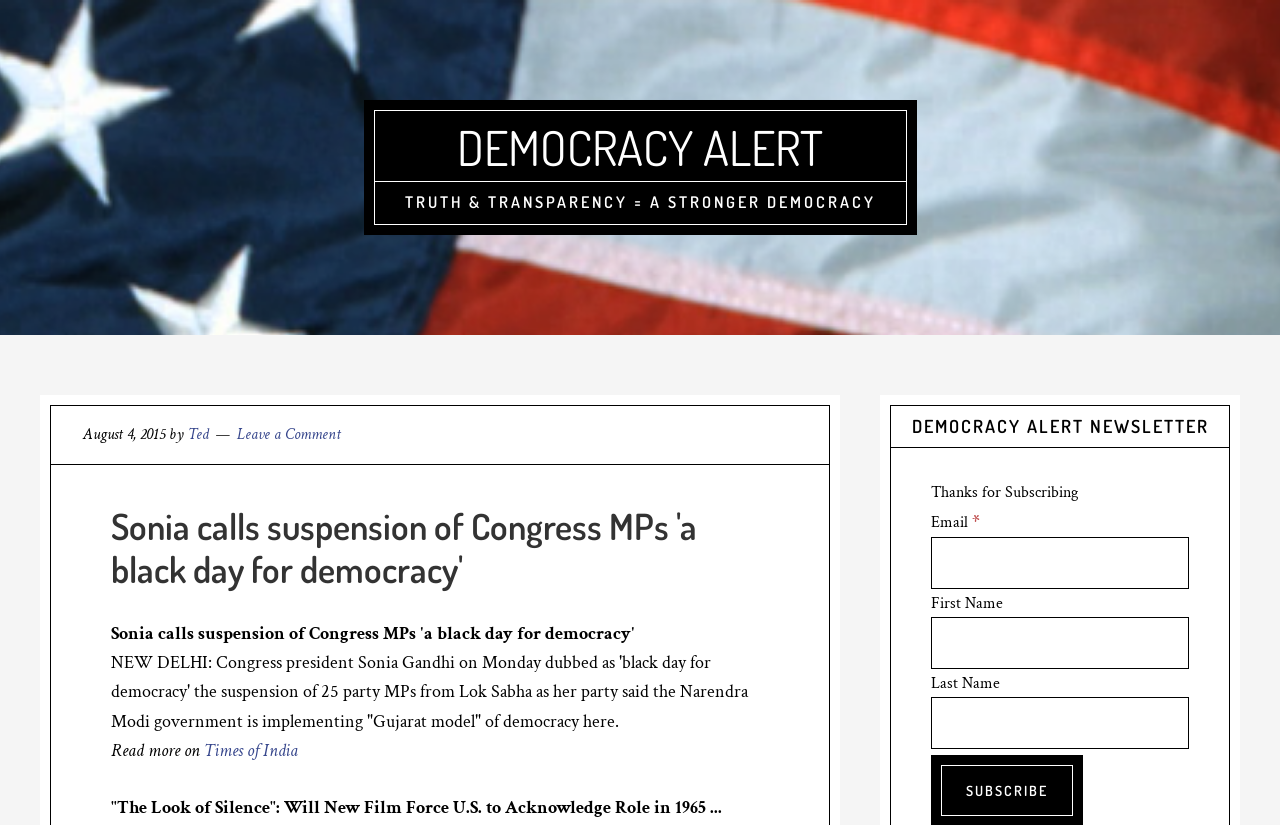Please identify the bounding box coordinates of the element I should click to complete this instruction: 'Click on the 'DEMOCRACY ALERT' link'. The coordinates should be given as four float numbers between 0 and 1, like this: [left, top, right, bottom].

[0.357, 0.142, 0.643, 0.215]